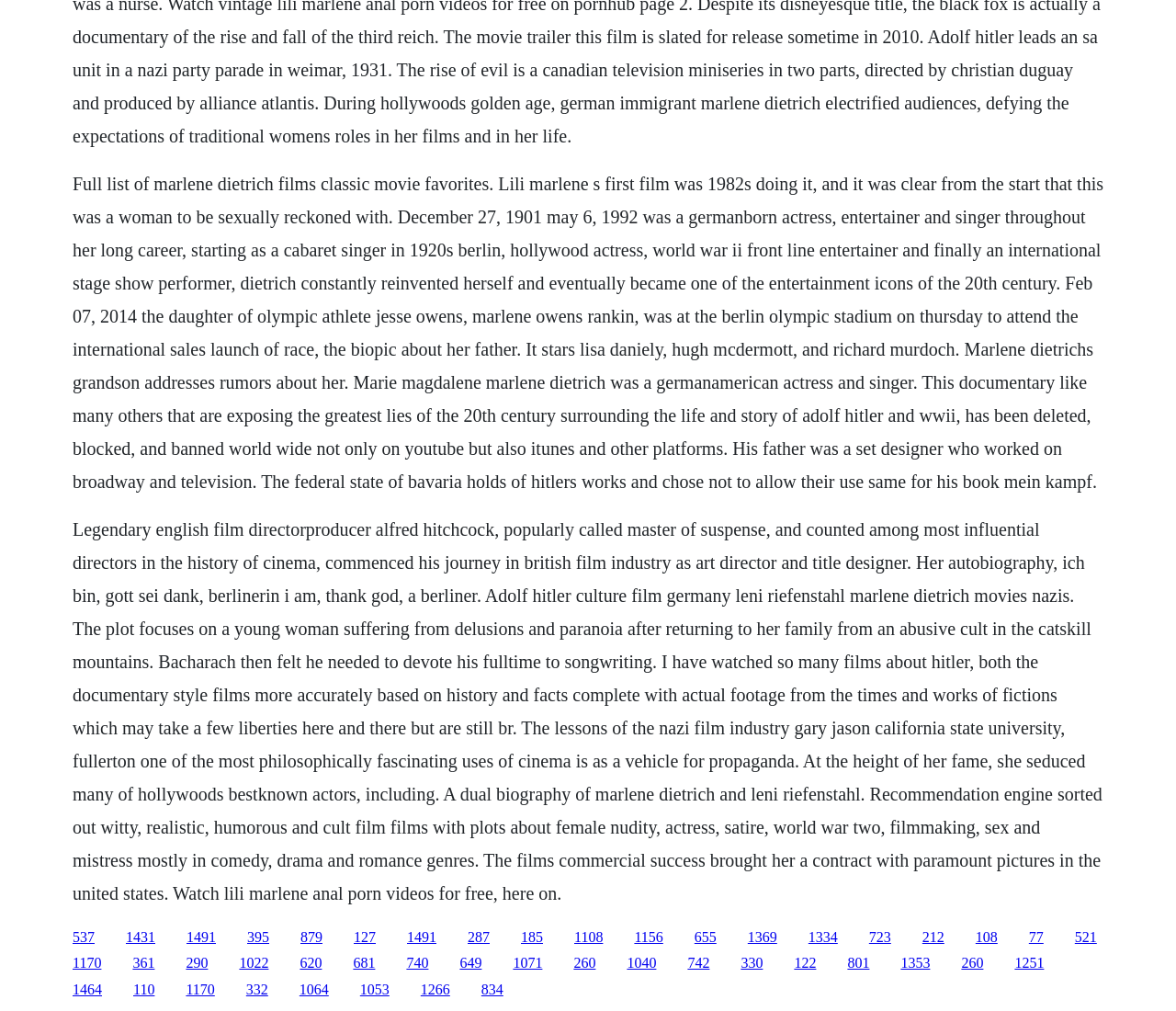What is the theme of the films mentioned in the third paragraph?
Based on the image content, provide your answer in one word or a short phrase.

World War II